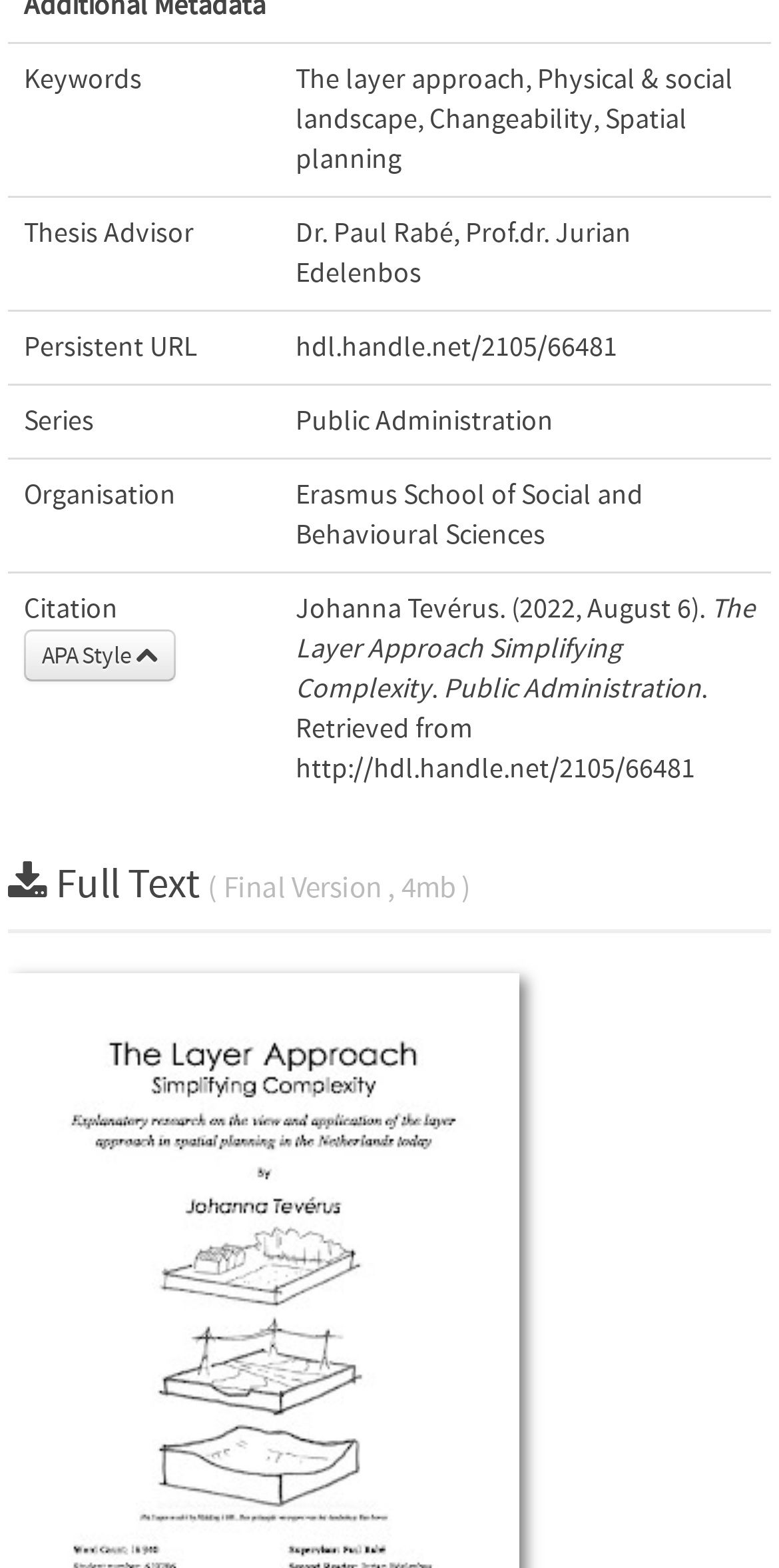What is the persistent URL of the thesis?
Using the visual information from the image, give a one-word or short-phrase answer.

hdl.handle.net/2105/66481